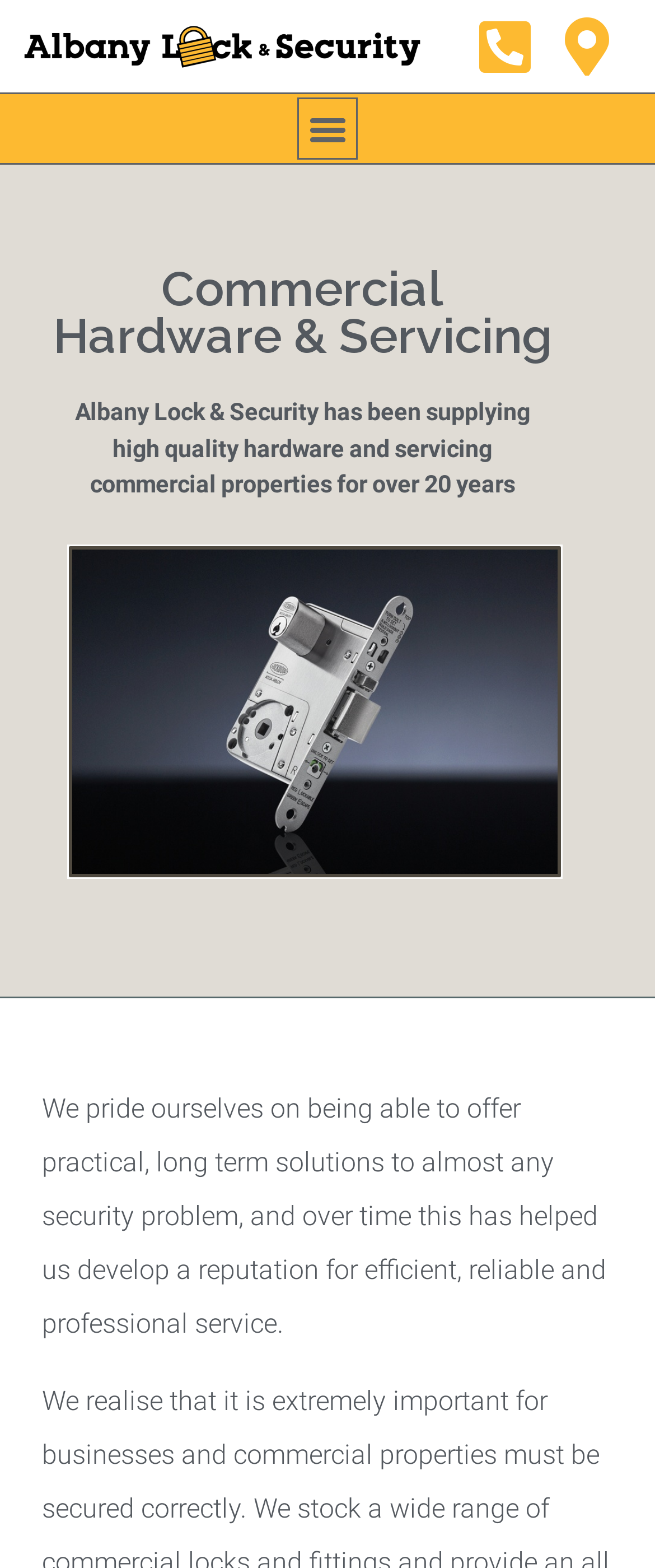Identify the main title of the webpage and generate its text content.

Commercial Hardware & Servicing